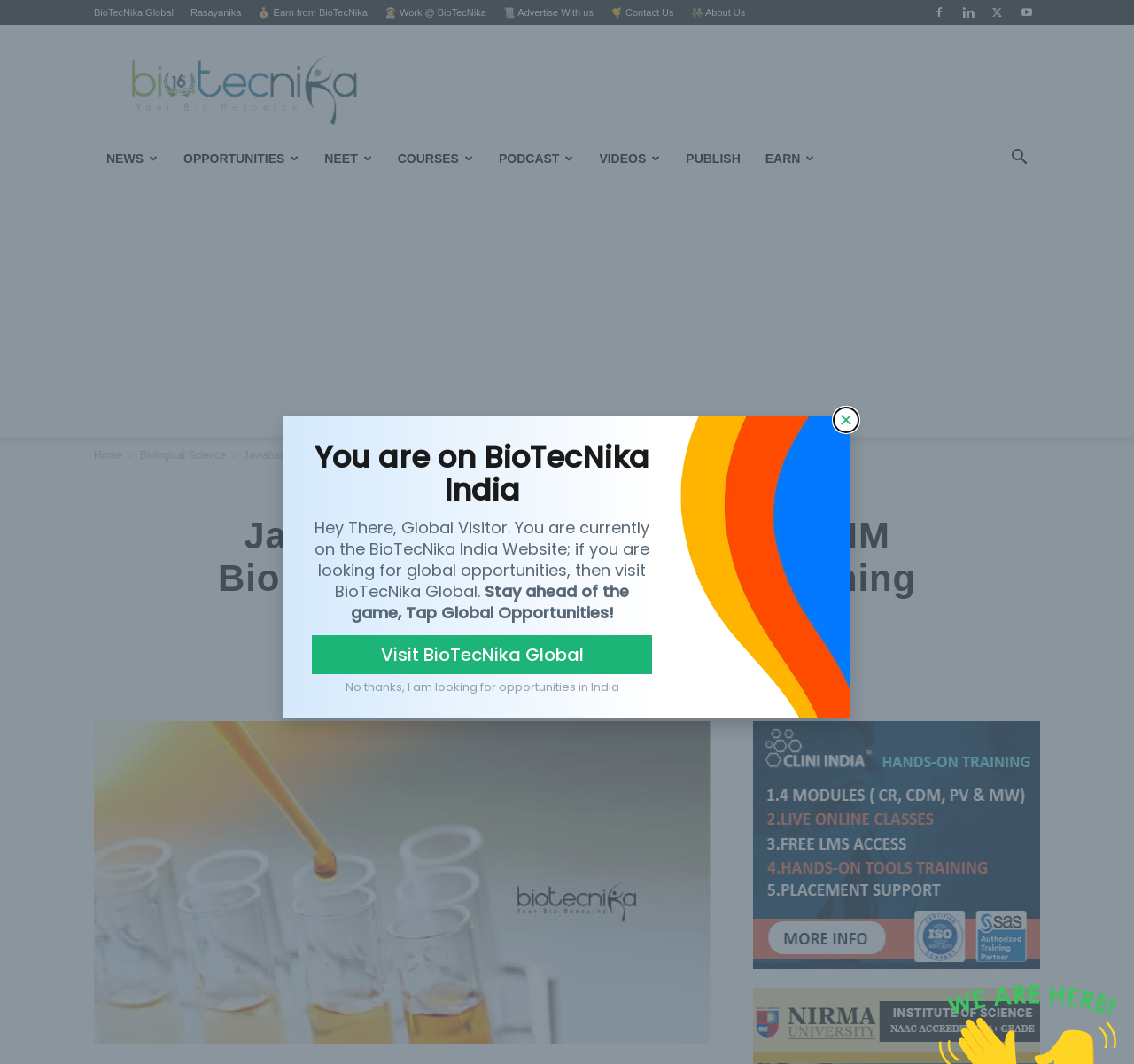Describe all the significant parts and information present on the webpage.

The webpage is about a job opportunity at Jawaharlal Nehru University (JNU) for a Senior Research Fellow (SRF) in Biological Sciences. At the top of the page, there are several links to other websites, including BioTecNika Global, Rasayanika, and opportunities to earn from BioTecNika. There are also links to advertise with BioTecNika, contact them, and learn about the company.

Below these links, there is a logo for BioTecNika, followed by a navigation menu with links to news, opportunities, NEET, courses, podcasts, videos, and publishing. There is also a search button and an advertisement iframe.

The main content of the page is about the JNU SRF job opening, with a heading and a brief description of the job. There are also links to related topics, such as biological science, jobs, biology, courses, and M.Sc.

On the right side of the page, there are social media links to Facebook, Twitter, WhatsApp, LinkedIn, and email. Below these links, there is a large image related to the JNU SRF job.

At the bottom of the page, there is a dialog box with a message about being on the BioTecNika India website and an option to visit the global website or stay on the India website. The dialog box also has a close button.